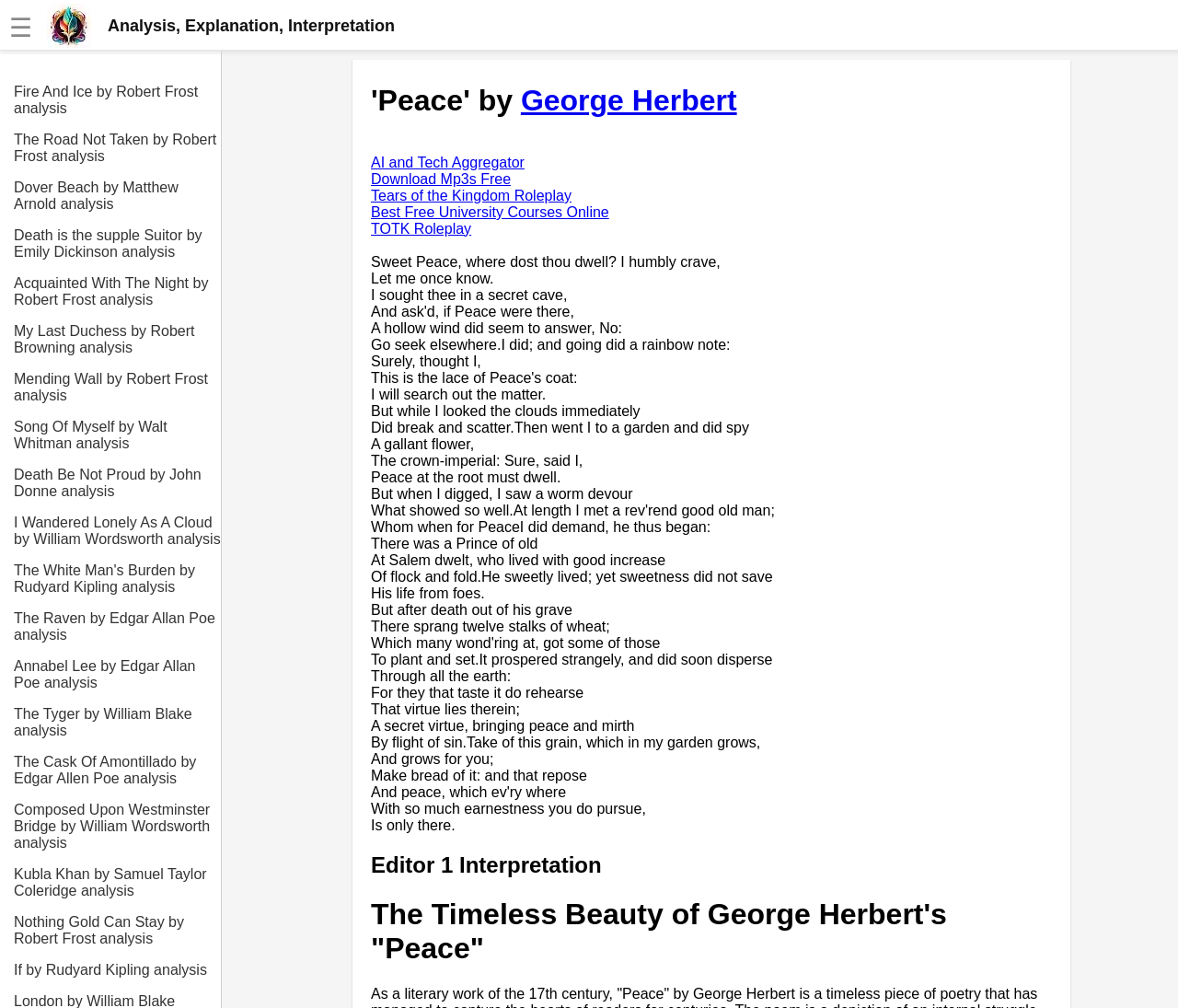Provide a brief response to the question below using one word or phrase:
How many links are there to other poem analyses on the webpage?

28